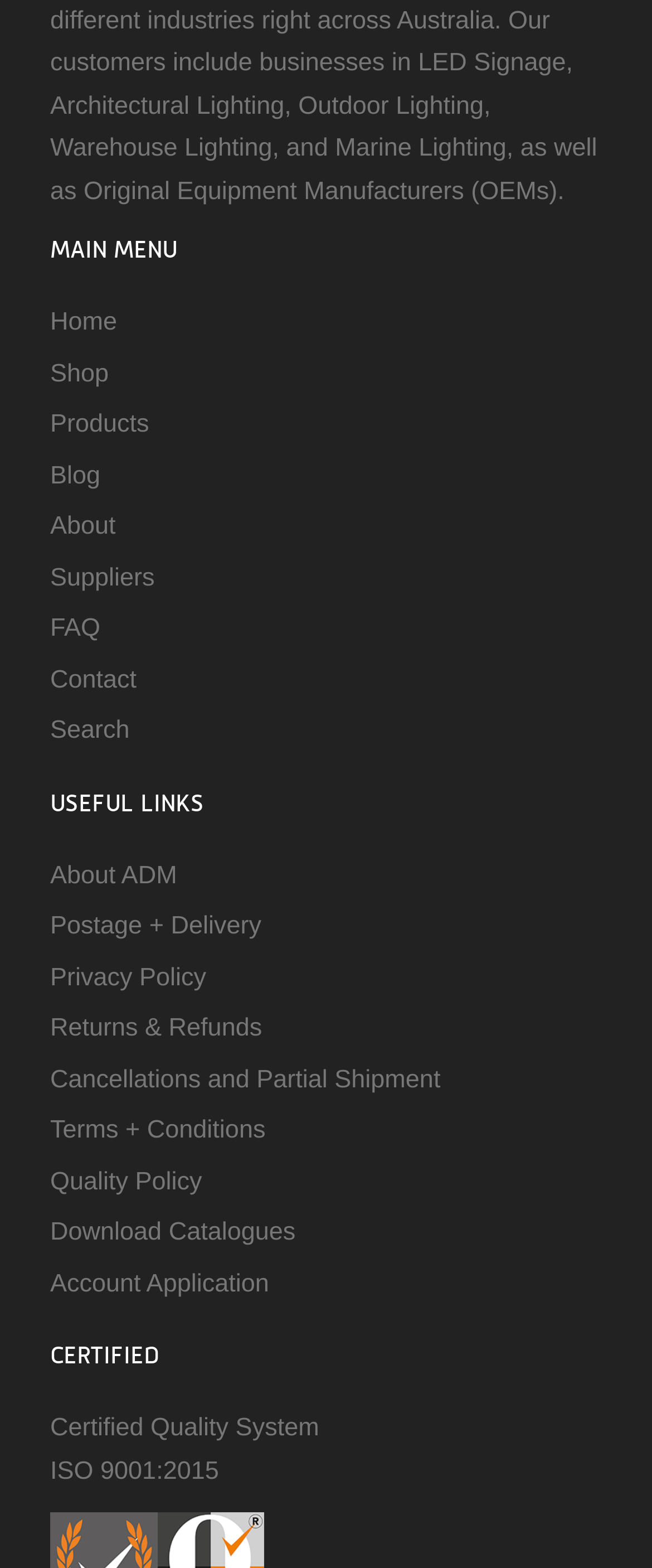Can you identify the bounding box coordinates of the clickable region needed to carry out this instruction: 'view products'? The coordinates should be four float numbers within the range of 0 to 1, stated as [left, top, right, bottom].

[0.077, 0.262, 0.229, 0.28]